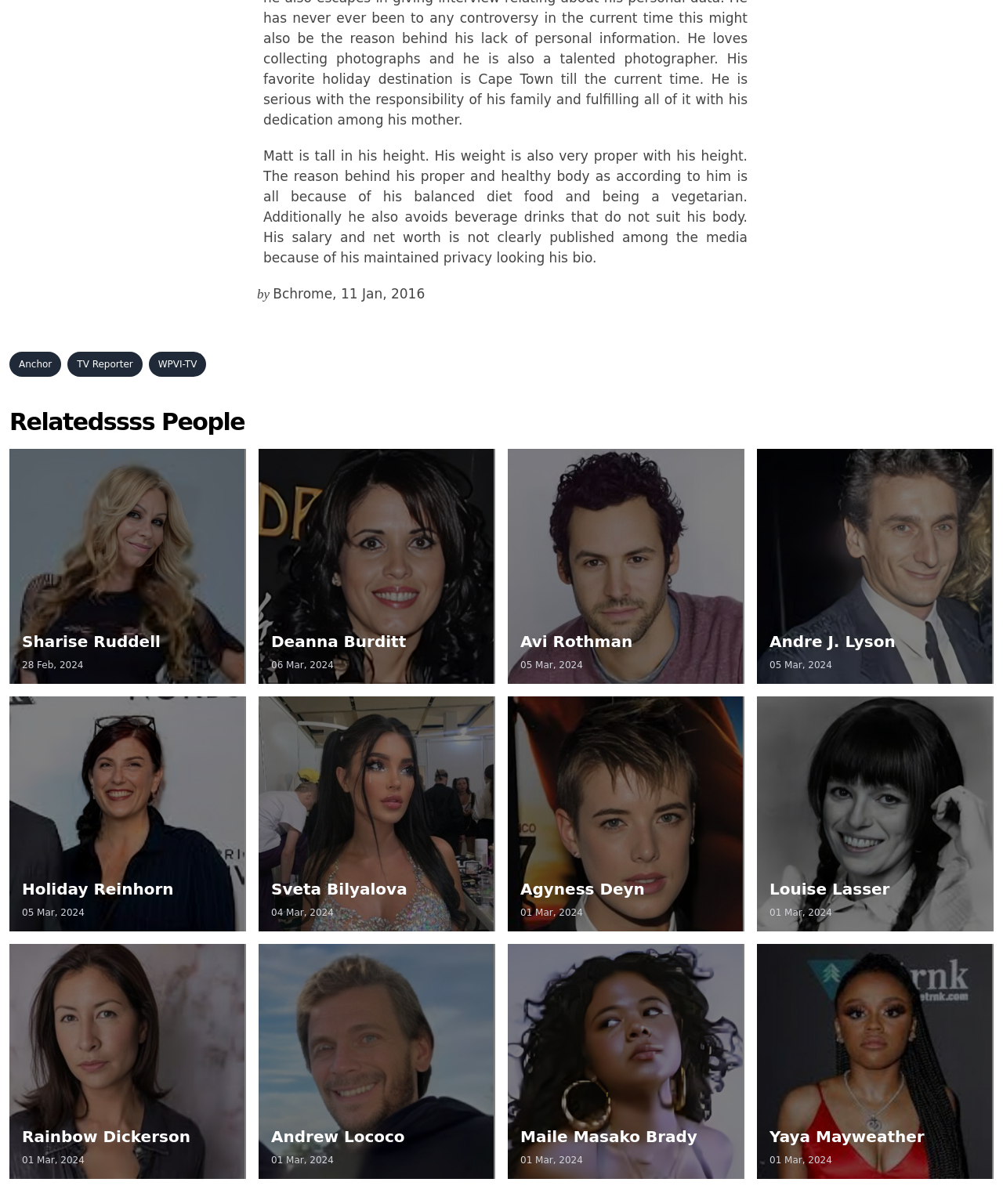Please find the bounding box coordinates for the clickable element needed to perform this instruction: "Explore Related People".

[0.009, 0.339, 0.5, 0.362]